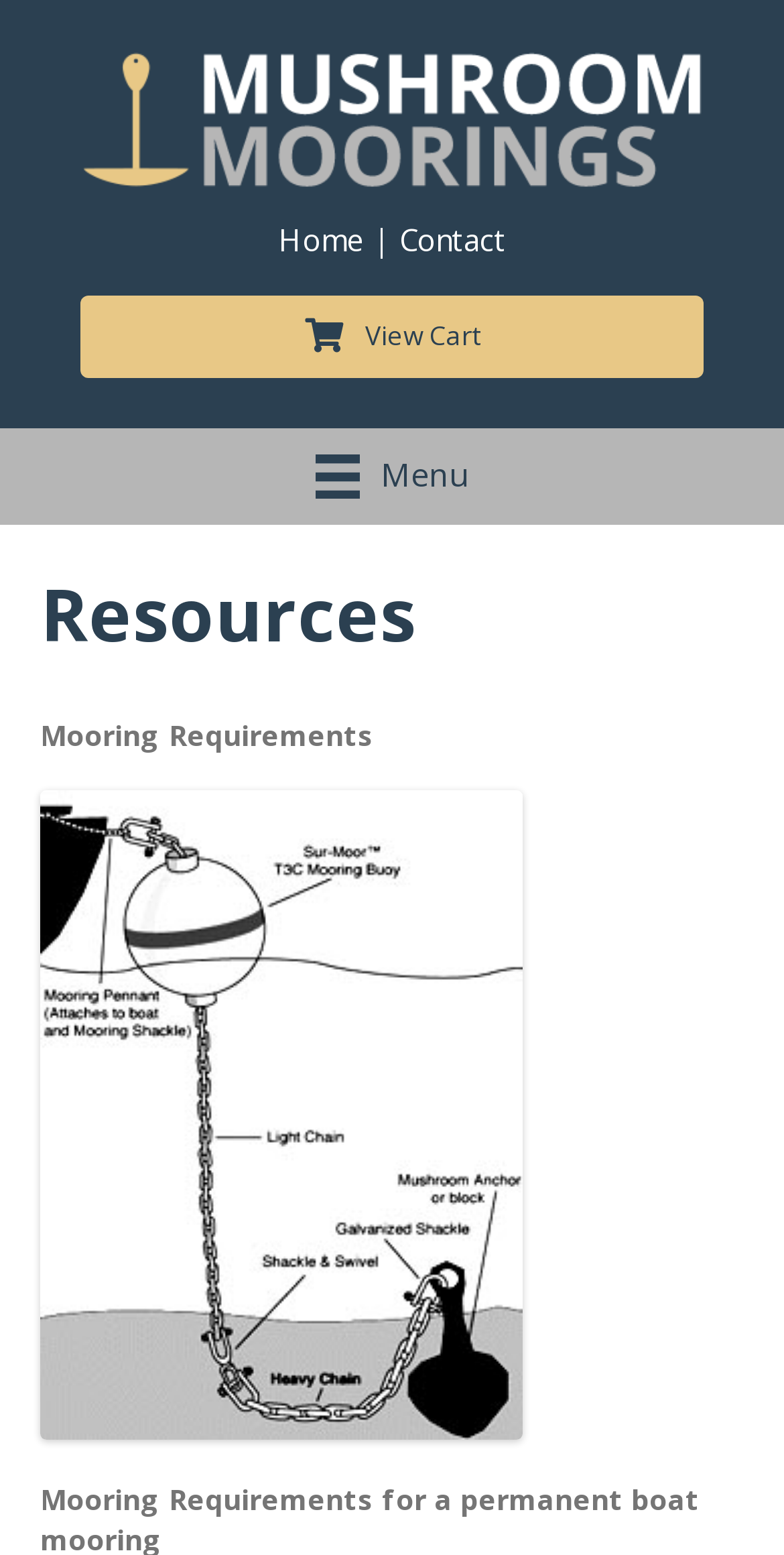Please reply to the following question using a single word or phrase: 
What is the purpose of the 'Menu' button?

To open a menu